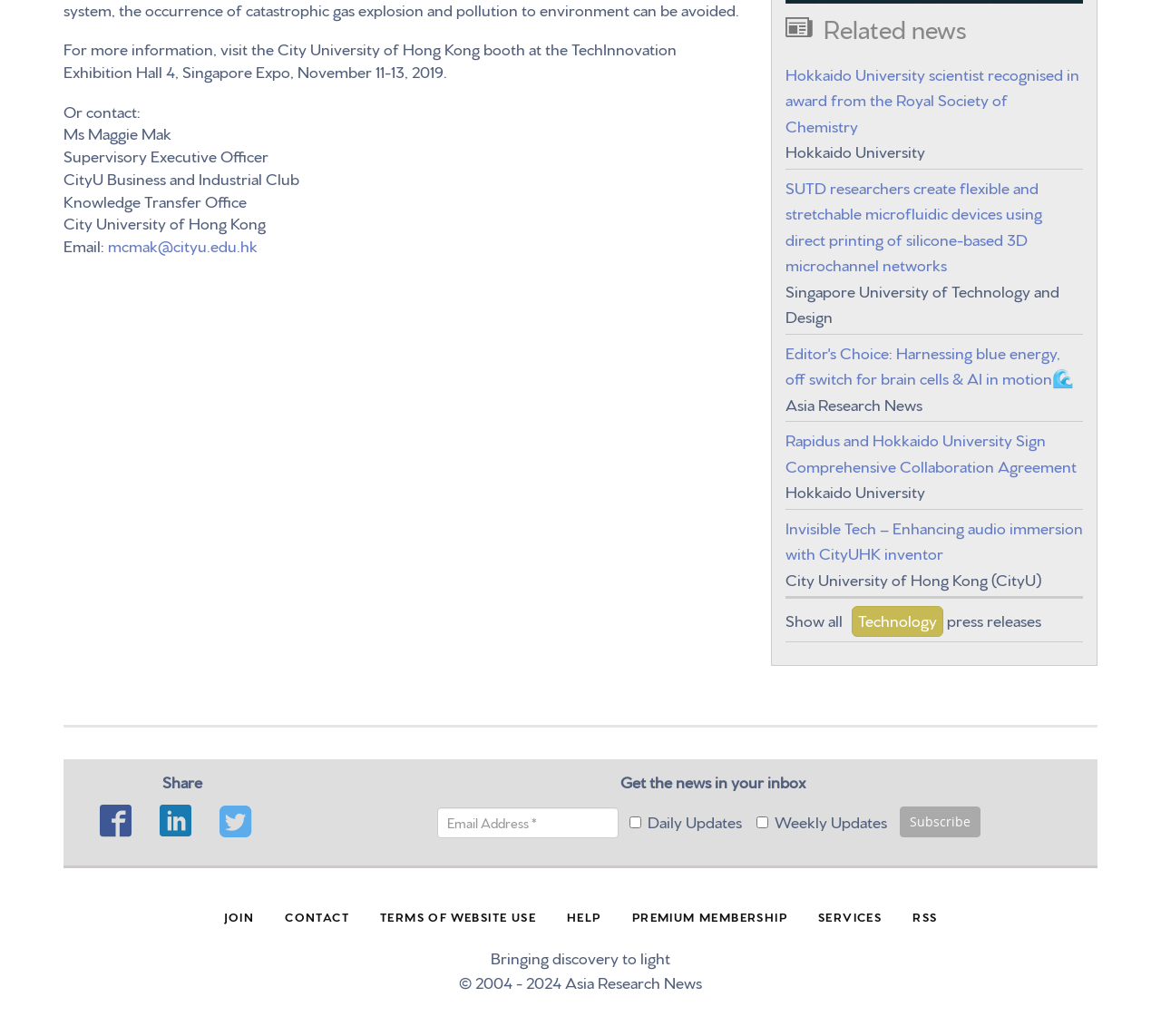Specify the bounding box coordinates of the element's region that should be clicked to achieve the following instruction: "Read more about Hokkaido University scientist recognised in award from the Royal Society of Chemistry". The bounding box coordinates consist of four float numbers between 0 and 1, in the format [left, top, right, bottom].

[0.677, 0.06, 0.93, 0.13]